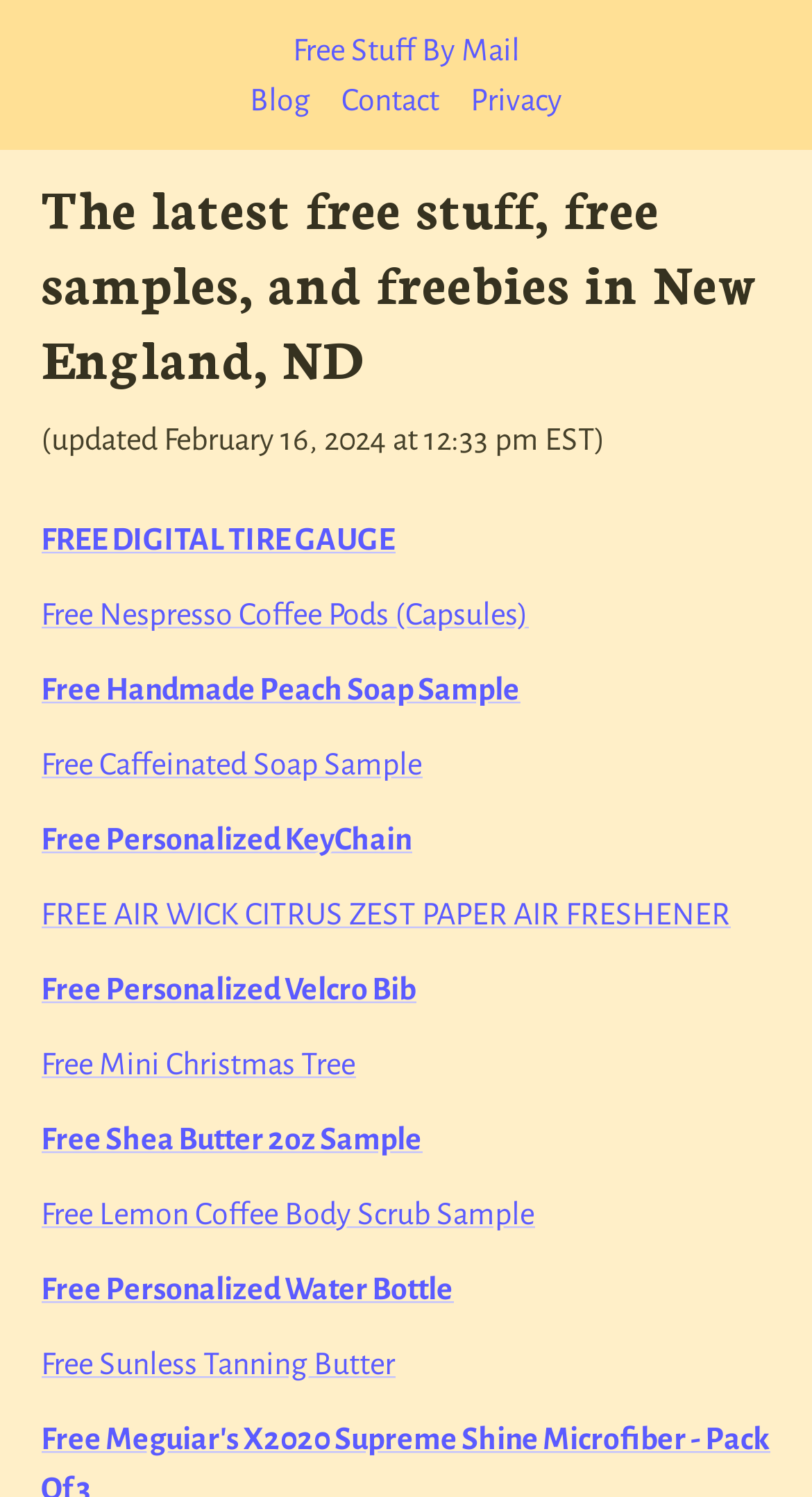Bounding box coordinates are specified in the format (top-left x, top-left y, bottom-right x, bottom-right y). All values are floating point numbers bounded between 0 and 1. Please provide the bounding box coordinate of the region this sentence describes: Bigfork

None